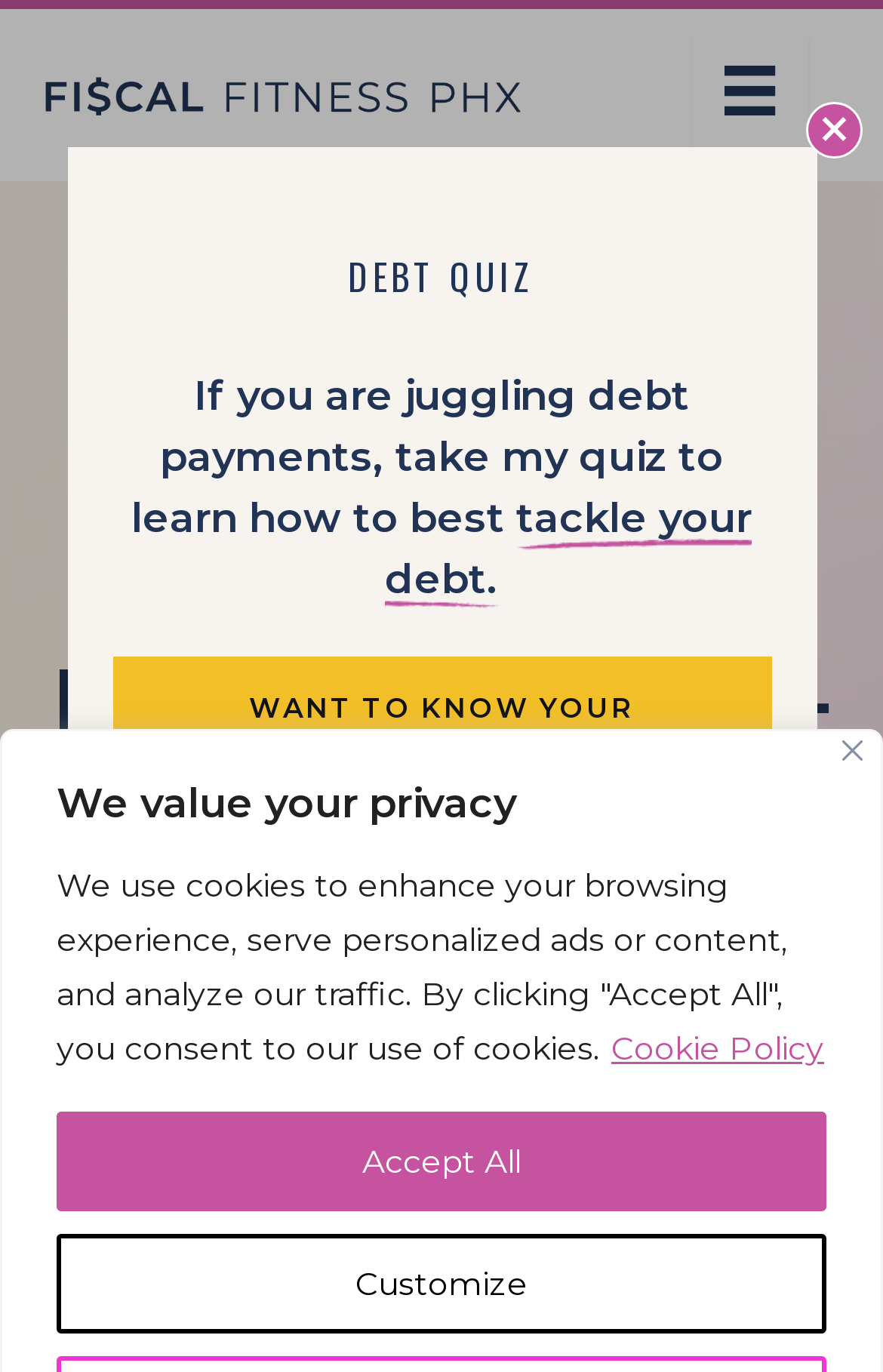Using the description: "Customize", identify the bounding box of the corresponding UI element in the screenshot.

[0.064, 0.899, 0.936, 0.972]